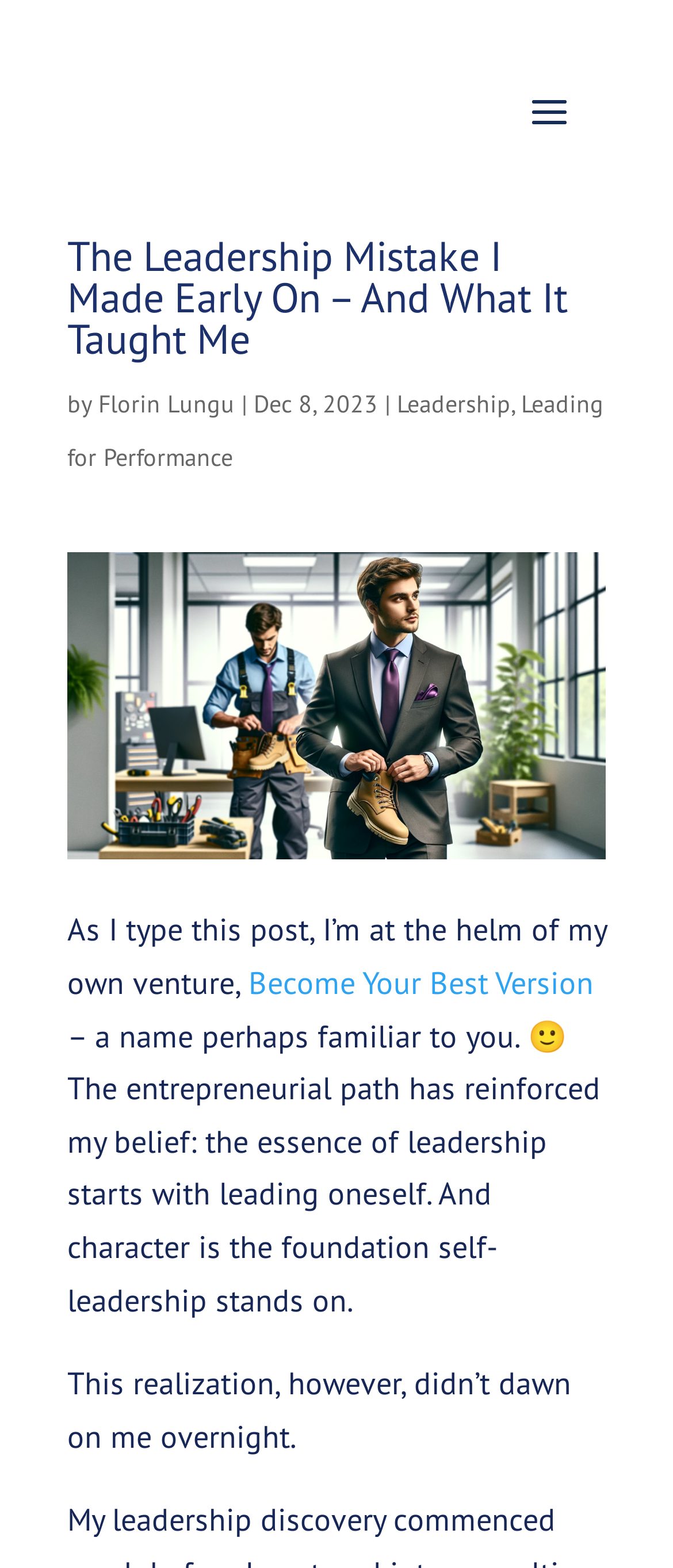Please find the bounding box for the following UI element description. Provide the coordinates in (top-left x, top-left y, bottom-right x, bottom-right y) format, with values between 0 and 1: Become Your Best Version

[0.369, 0.614, 0.882, 0.639]